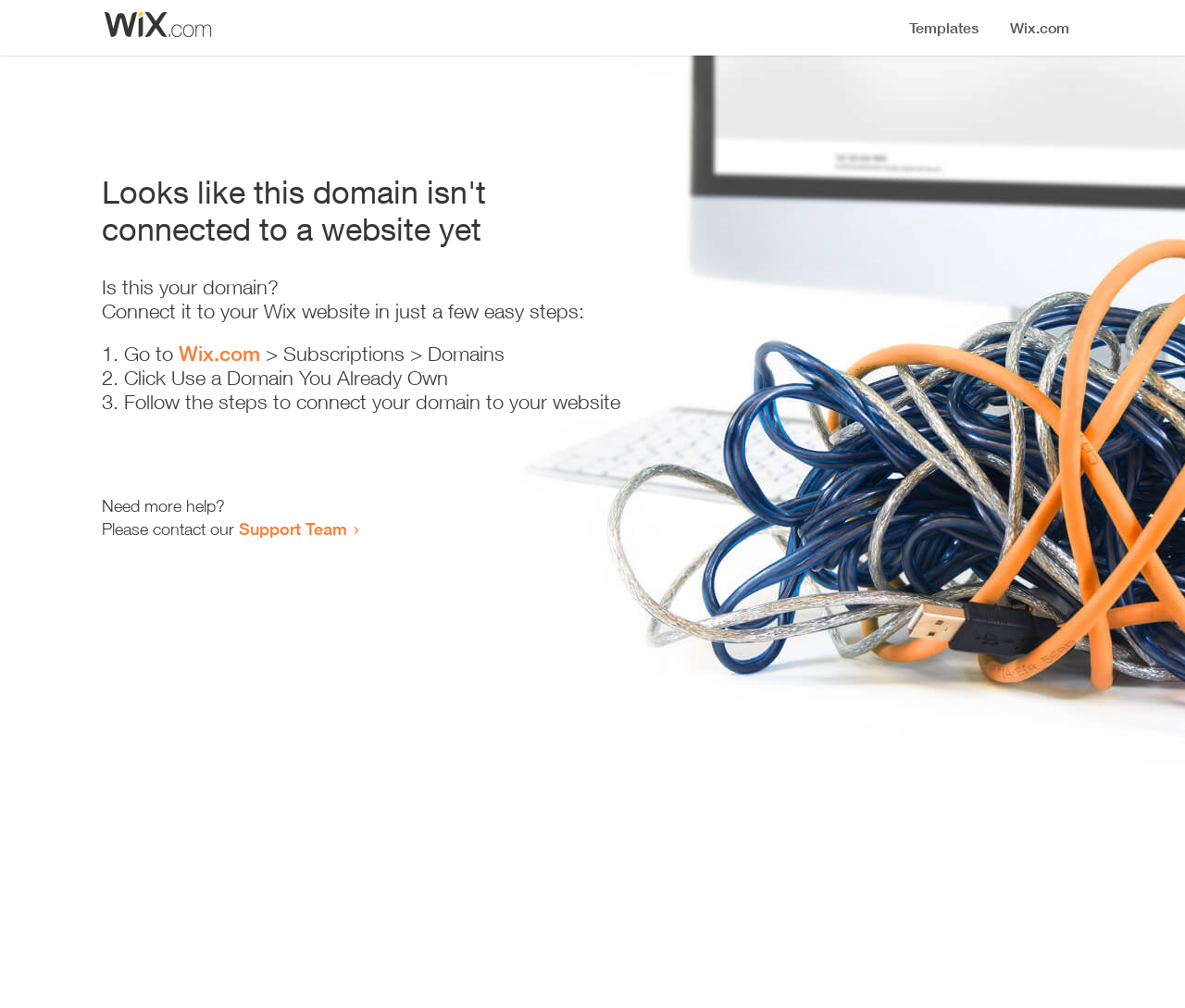Provide the bounding box coordinates of the UI element that matches the description: "Support Team".

[0.202, 0.514, 0.293, 0.534]